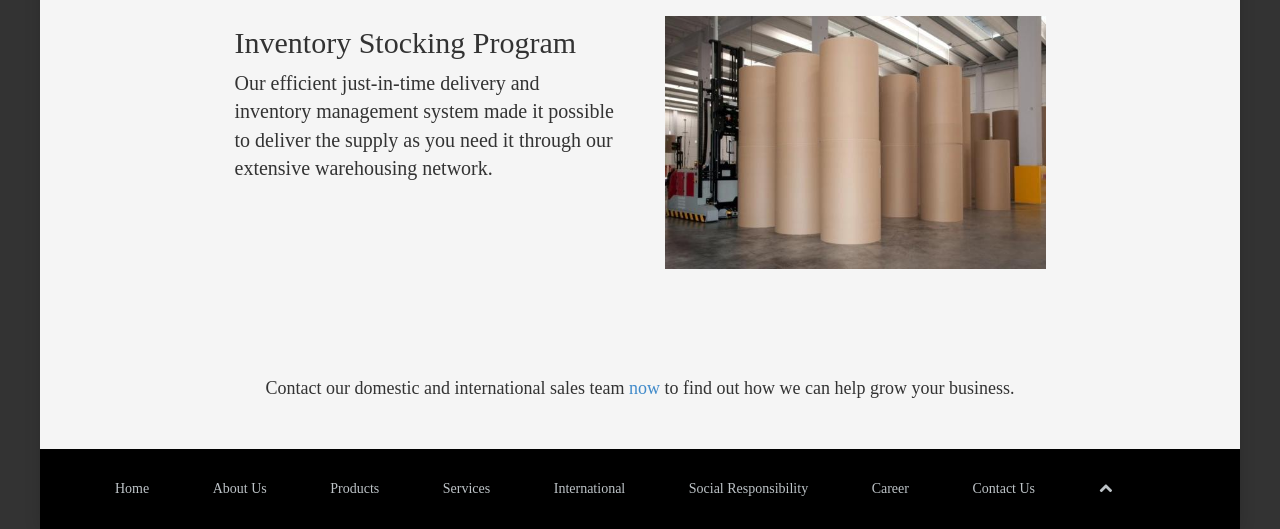Find the bounding box coordinates for the element that must be clicked to complete the instruction: "Read the blog post about Six Steps to Save Up to a Month a Year by Ditching Your Commute". The coordinates should be four float numbers between 0 and 1, indicated as [left, top, right, bottom].

None